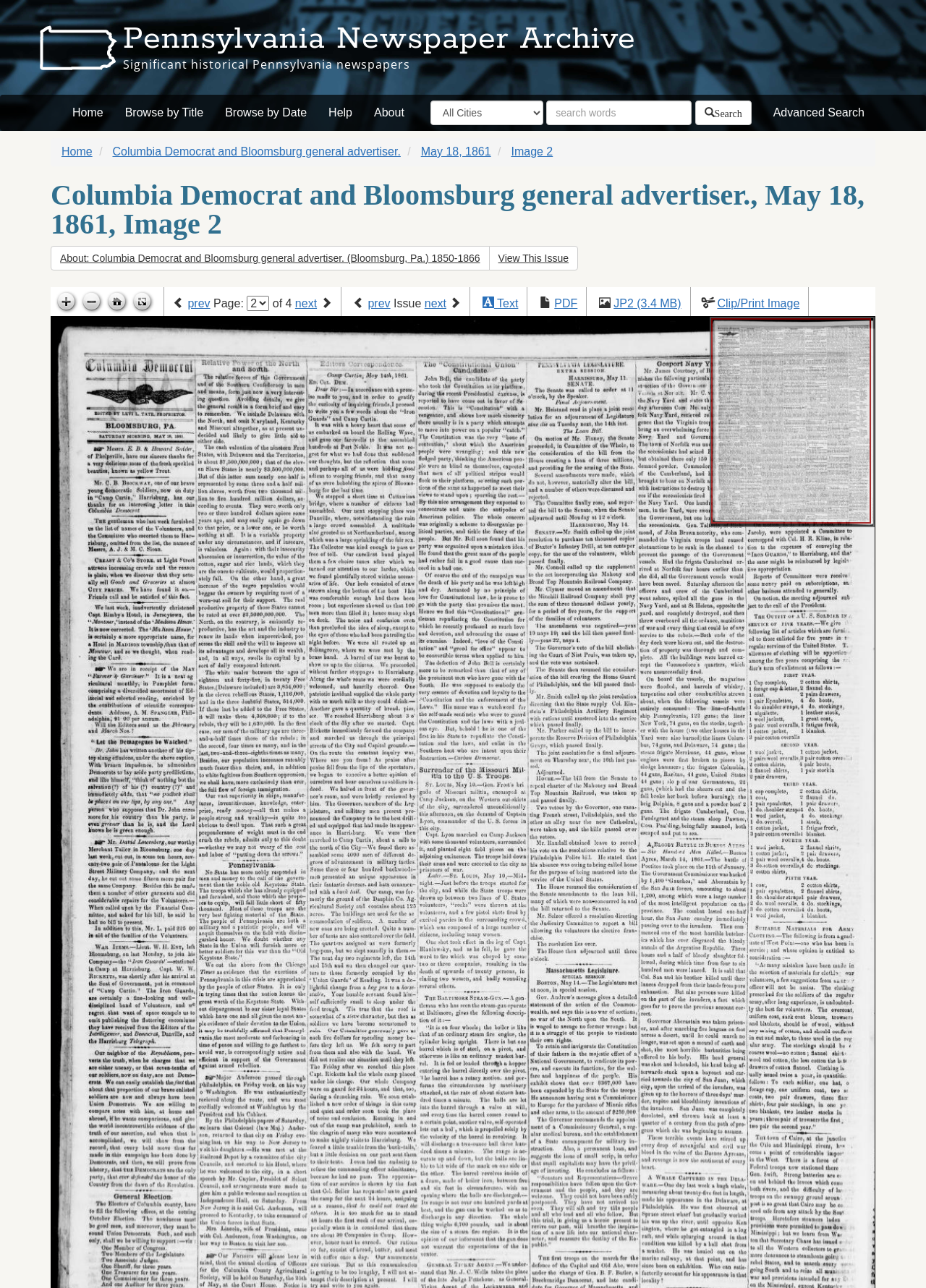Please determine the bounding box coordinates of the clickable area required to carry out the following instruction: "Browse by title". The coordinates must be four float numbers between 0 and 1, represented as [left, top, right, bottom].

[0.123, 0.073, 0.231, 0.102]